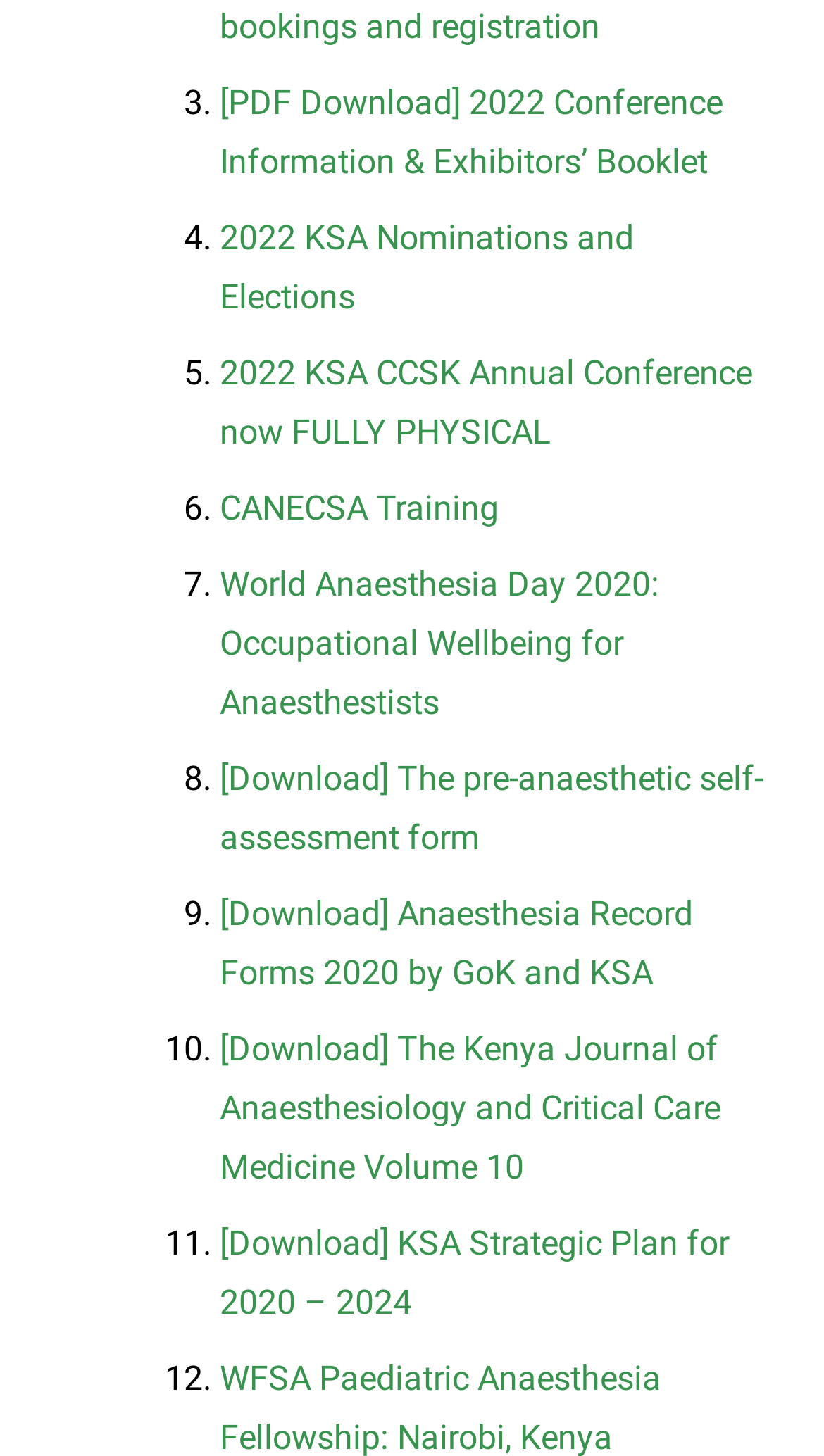Please identify the bounding box coordinates of the clickable region that I should interact with to perform the following instruction: "Read about 2022 KSA CCSK Annual Conference". The coordinates should be expressed as four float numbers between 0 and 1, i.e., [left, top, right, bottom].

[0.267, 0.242, 0.913, 0.311]